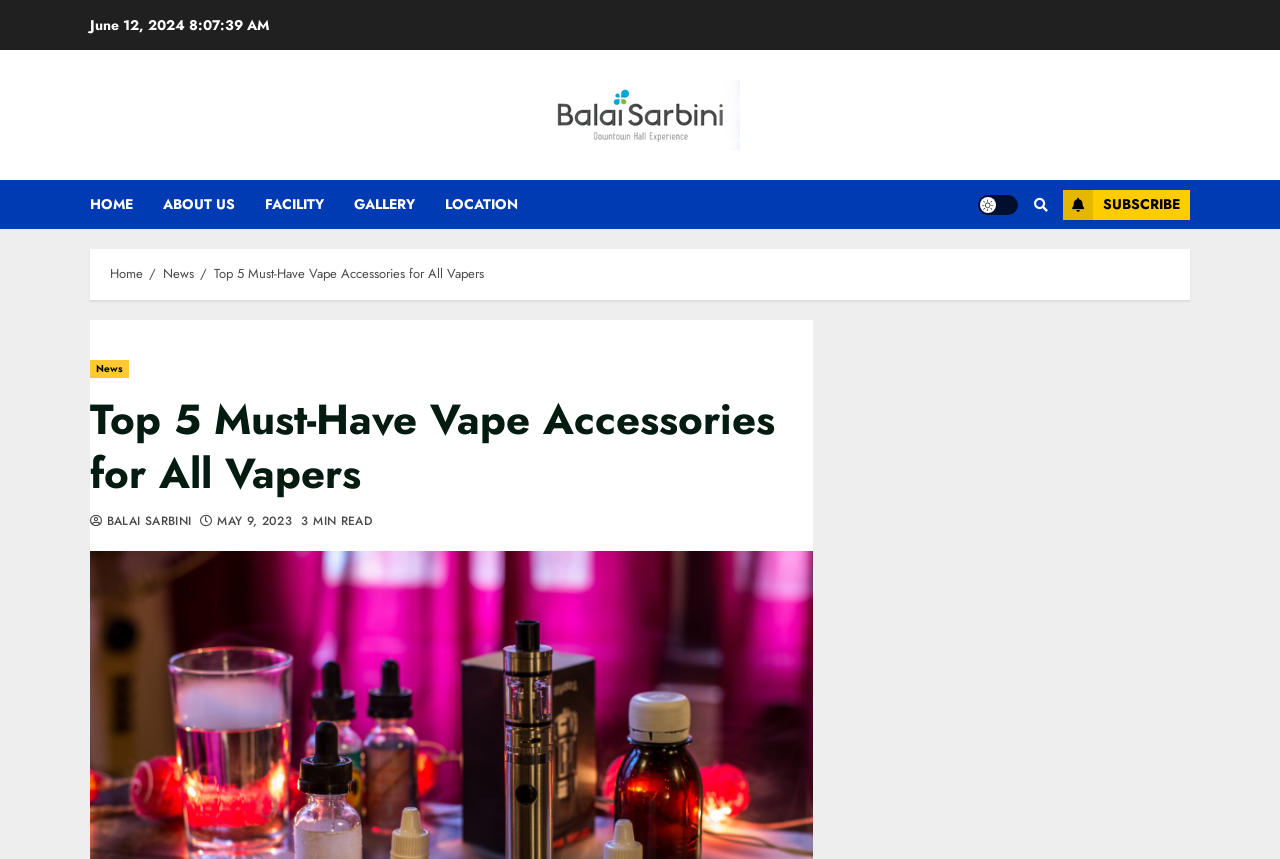What is the name of the concert hall?
Look at the image and respond with a single word or a short phrase.

Balai Sarbini